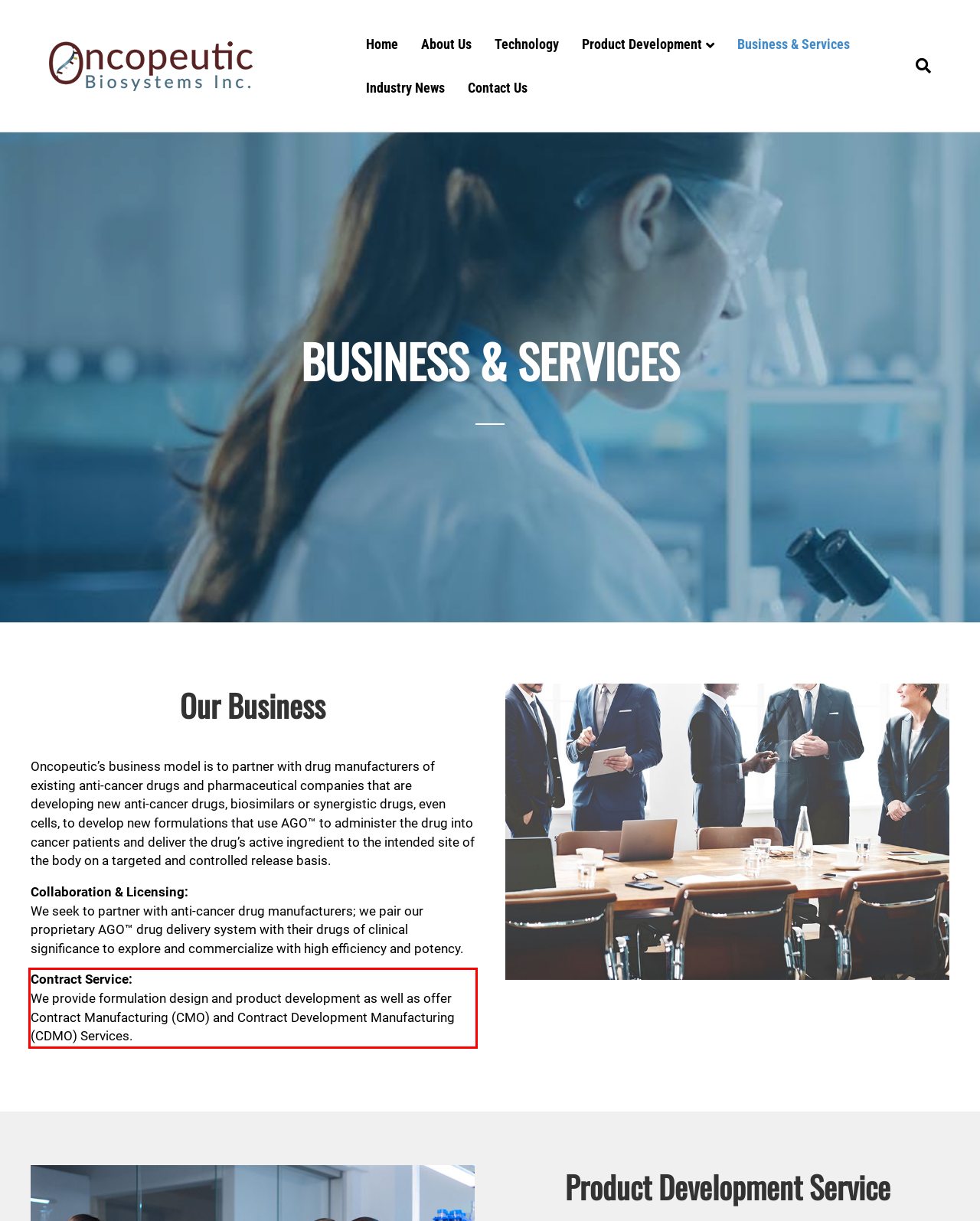Examine the screenshot of the webpage, locate the red bounding box, and generate the text contained within it.

Contract Service: We provide formulation design and product development as well as offer Contract Manufacturing (CMO) and Contract Development Manufacturing (CDMO) Services.